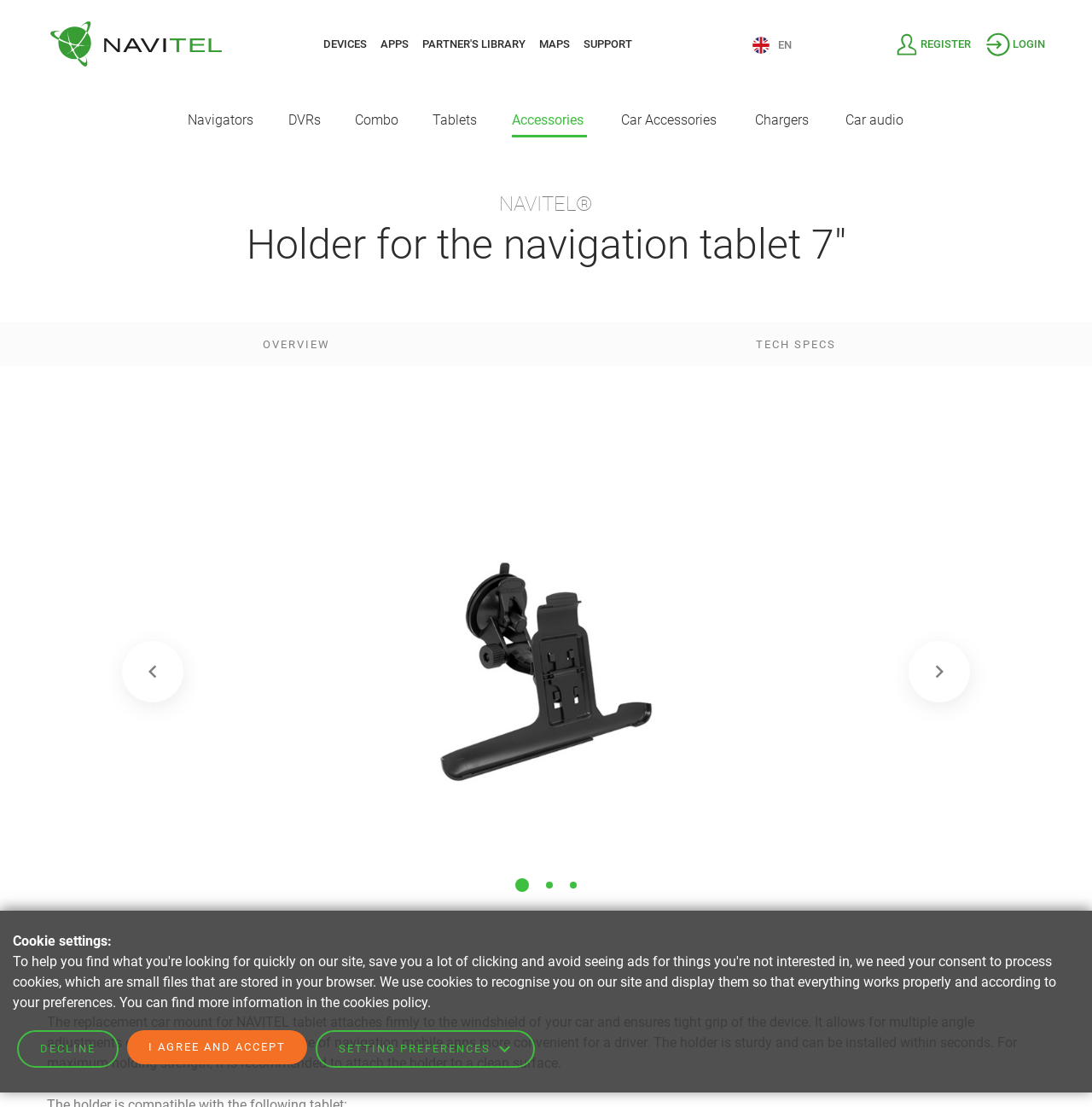What is the brand of the navigation tablet?
Look at the image and construct a detailed response to the question.

The brand of the navigation tablet can be determined by looking at the image and link with the text 'NAVITEL' at the top of the webpage, which suggests that the navigation tablet is from the NAVITEL brand.